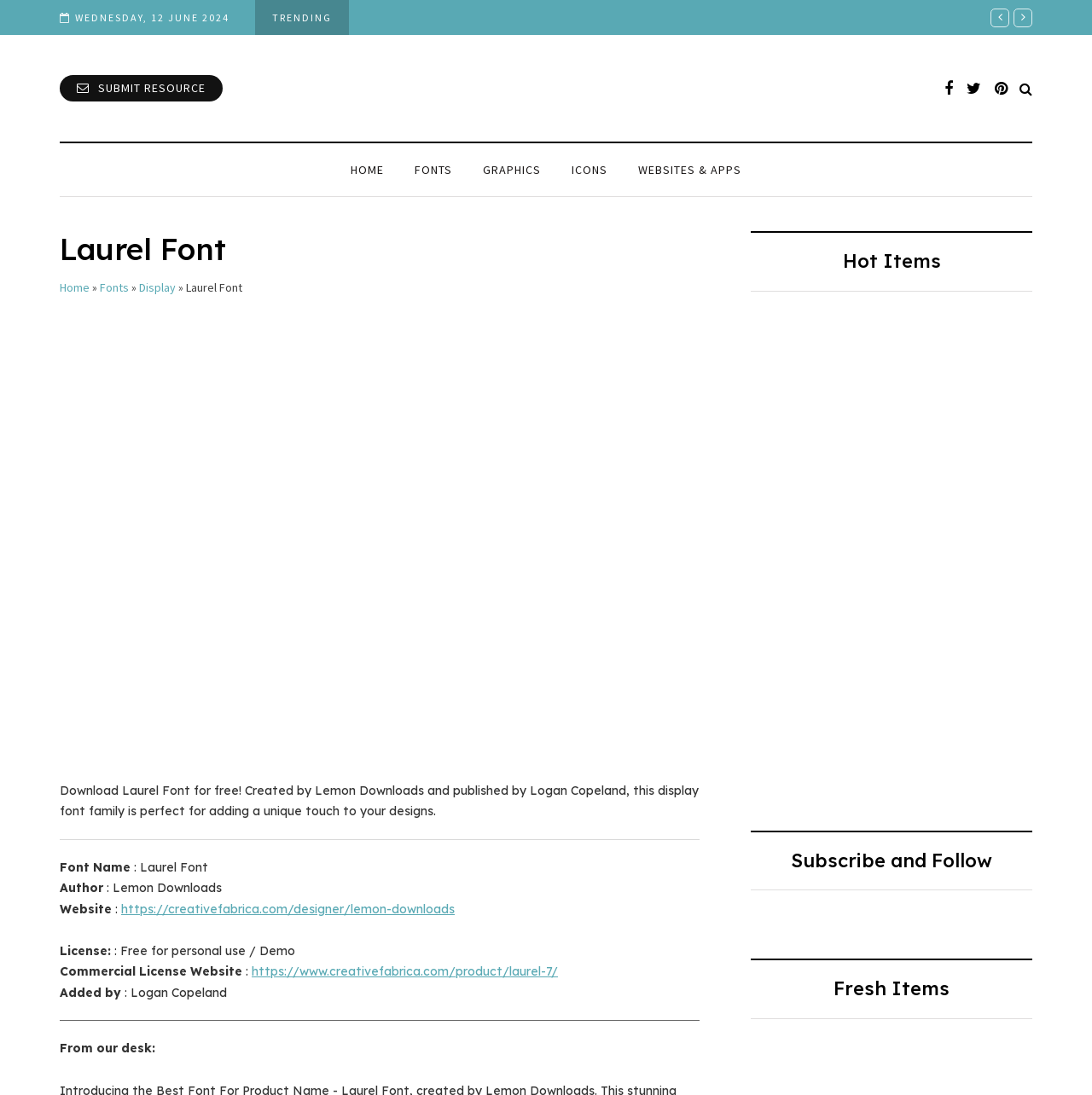Provide a thorough and detailed response to the question by examining the image: 
What is the name of the font being described?

The name of the font is mentioned in the heading 'Laurel Font' and also in the static text 'Laurel Font' which is the title of the font being described.